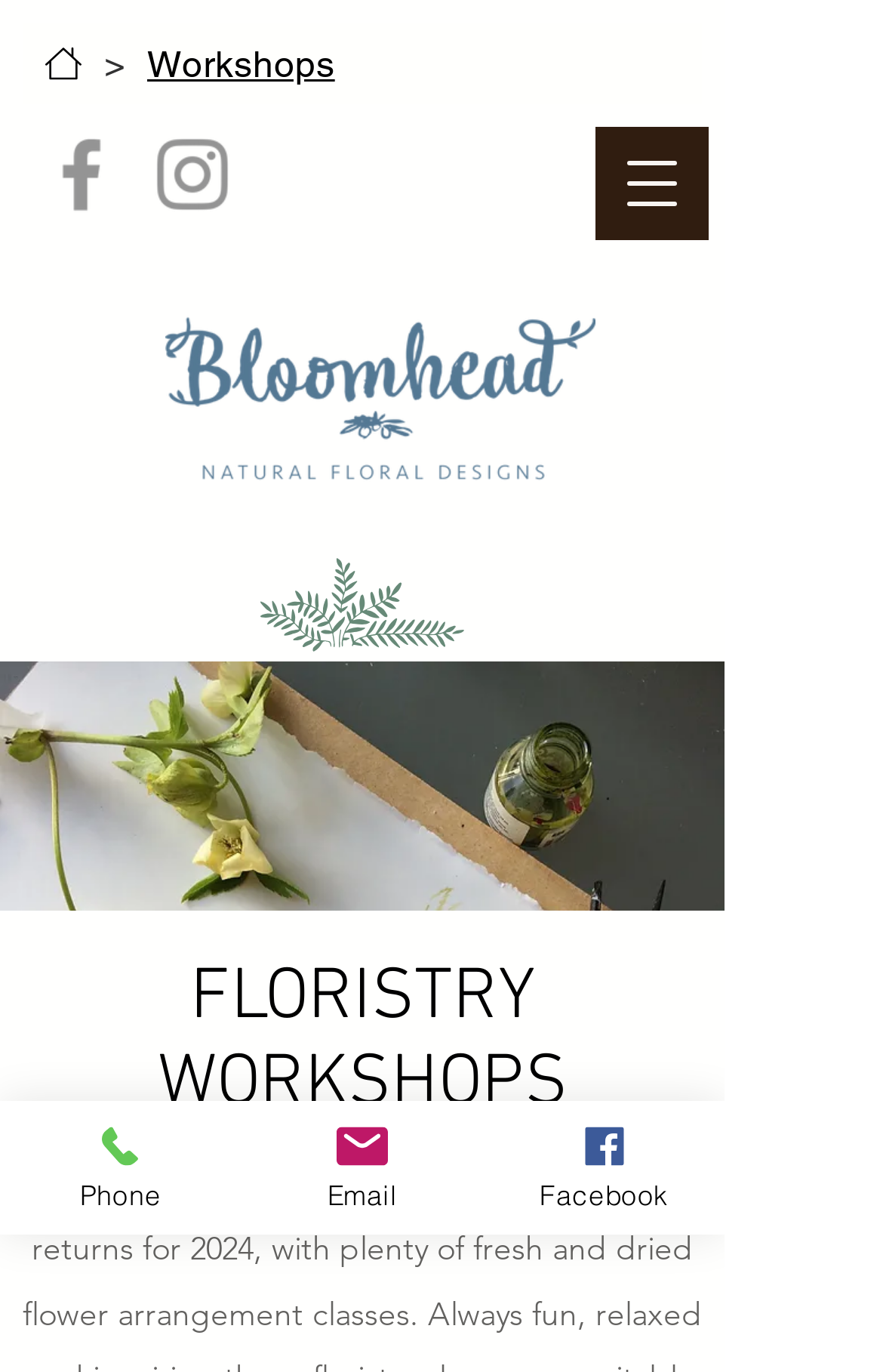What is the logo image filename?
Answer the question with a single word or phrase derived from the image.

Bloomhead Logo.png